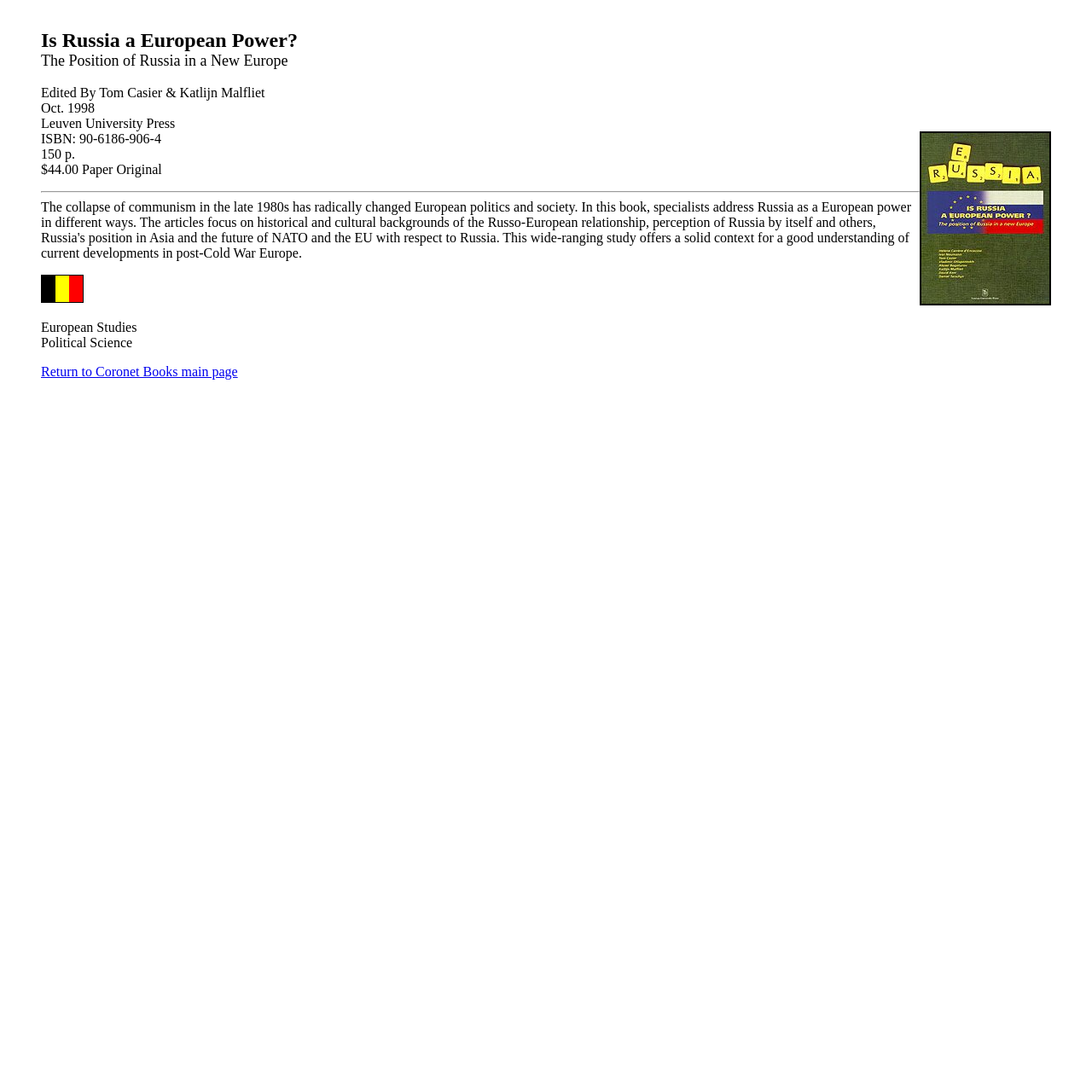What is the bounding box coordinate of the image?
Please answer the question with a detailed response using the information from the screenshot.

The bounding box coordinate of the image can be found in the image element, which is a child of the blockquote element. The coordinates are [0.842, 0.12, 0.963, 0.28], indicating the position of the image on the webpage.